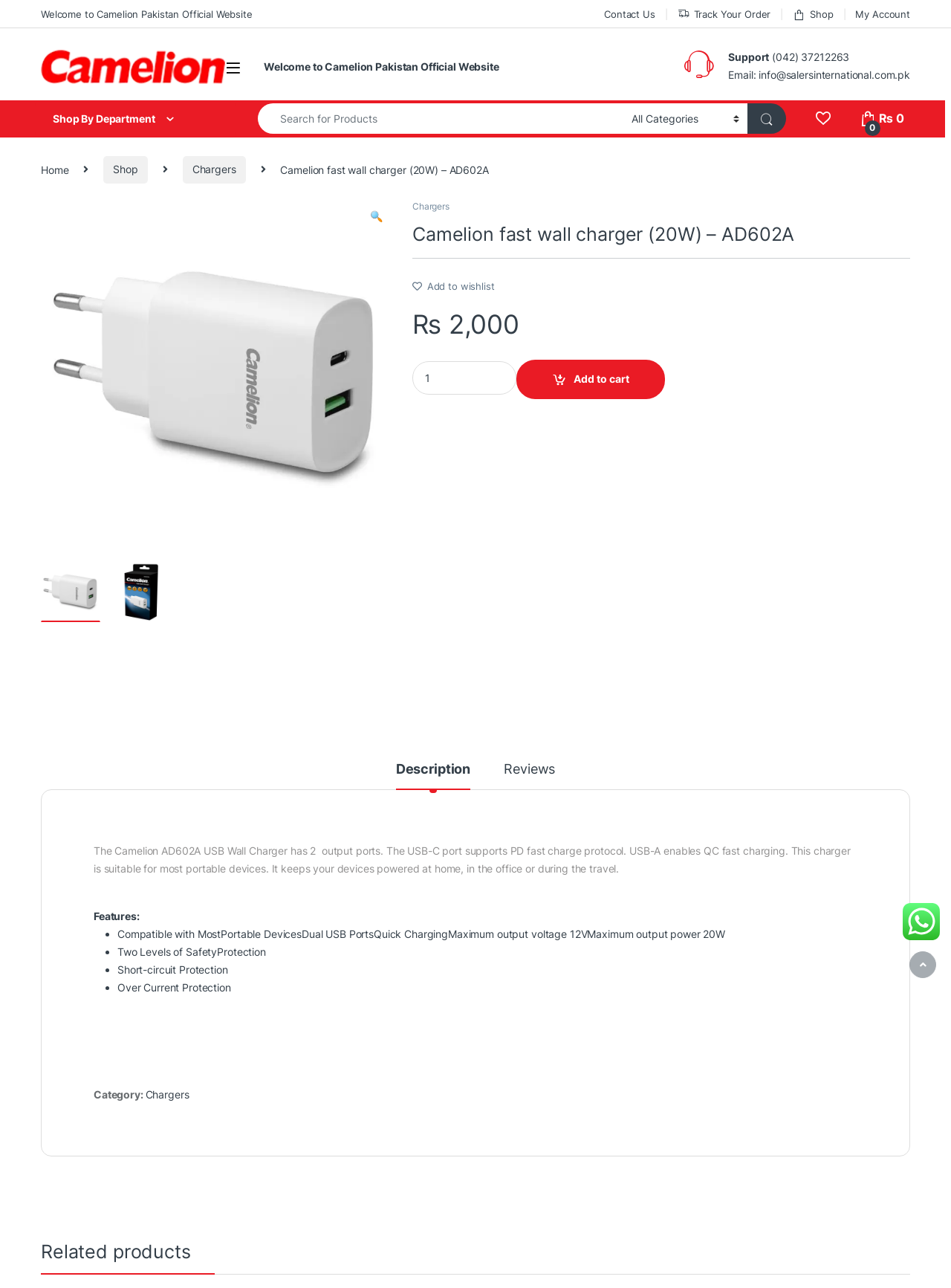Highlight the bounding box coordinates of the element that should be clicked to carry out the following instruction: "Call the phone number". The coordinates must be given as four float numbers ranging from 0 to 1, i.e., [left, top, right, bottom].

None